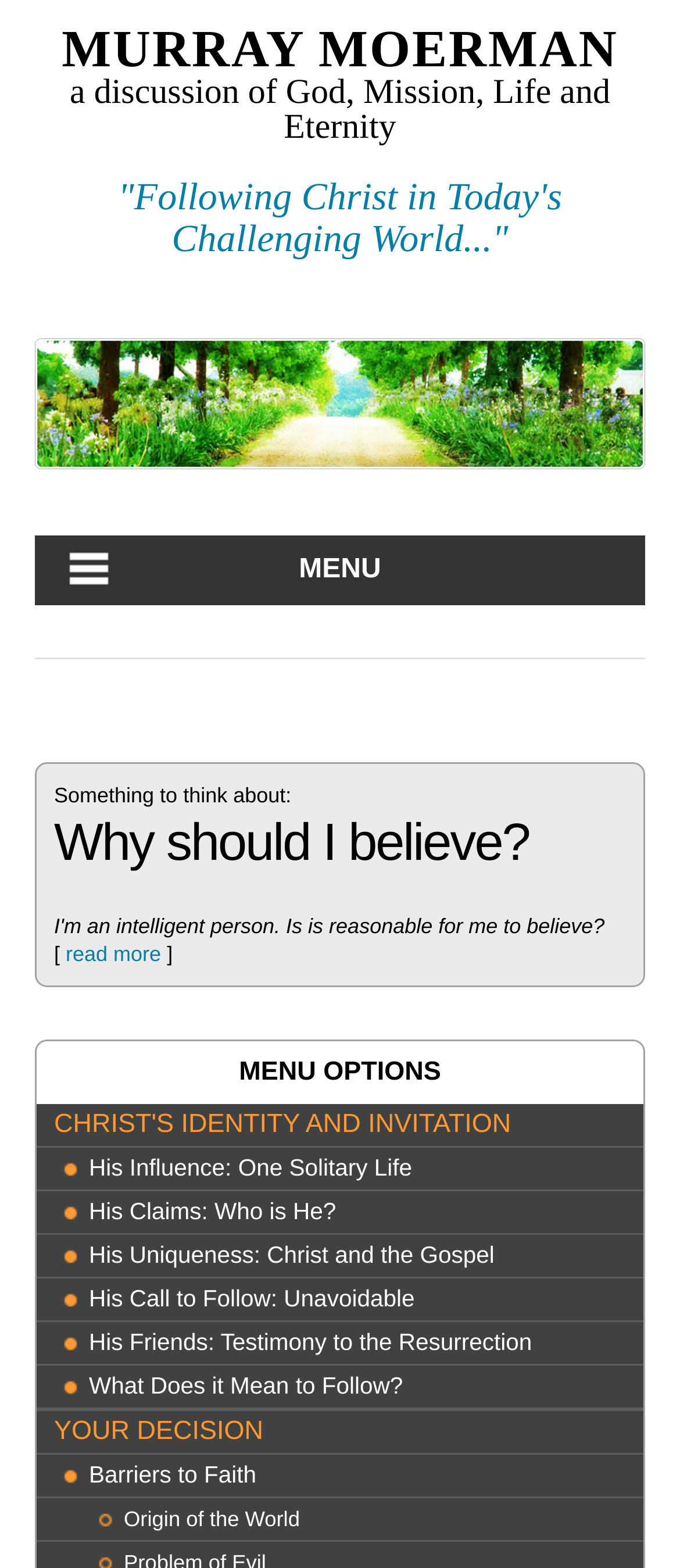Give a one-word or one-phrase response to the question: 
What is the main topic of discussion?

God, Mission, Life and Eternity